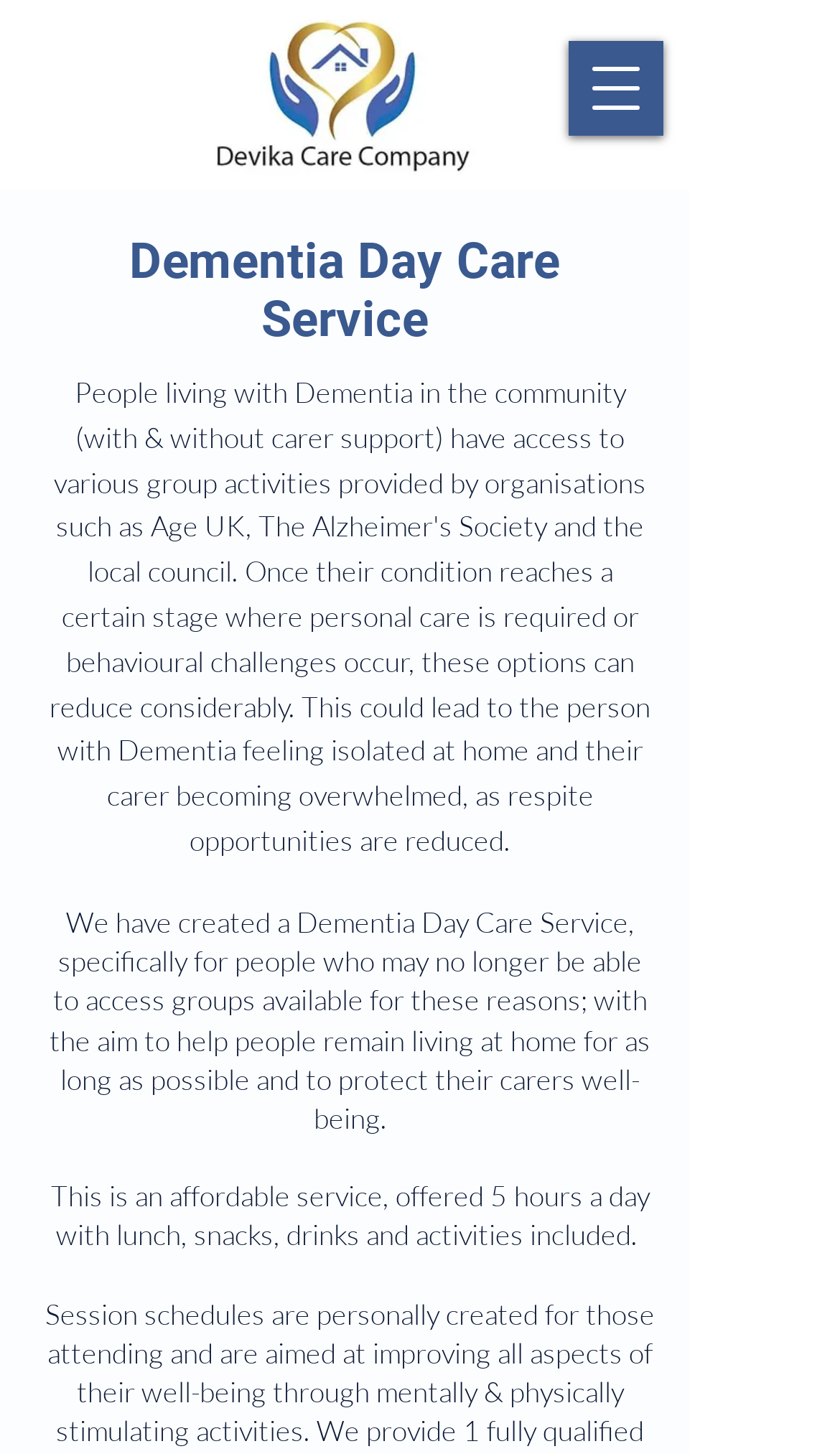Give a one-word or one-phrase response to the question:
How long is the Dementia Day Care Service offered?

5 hours a day